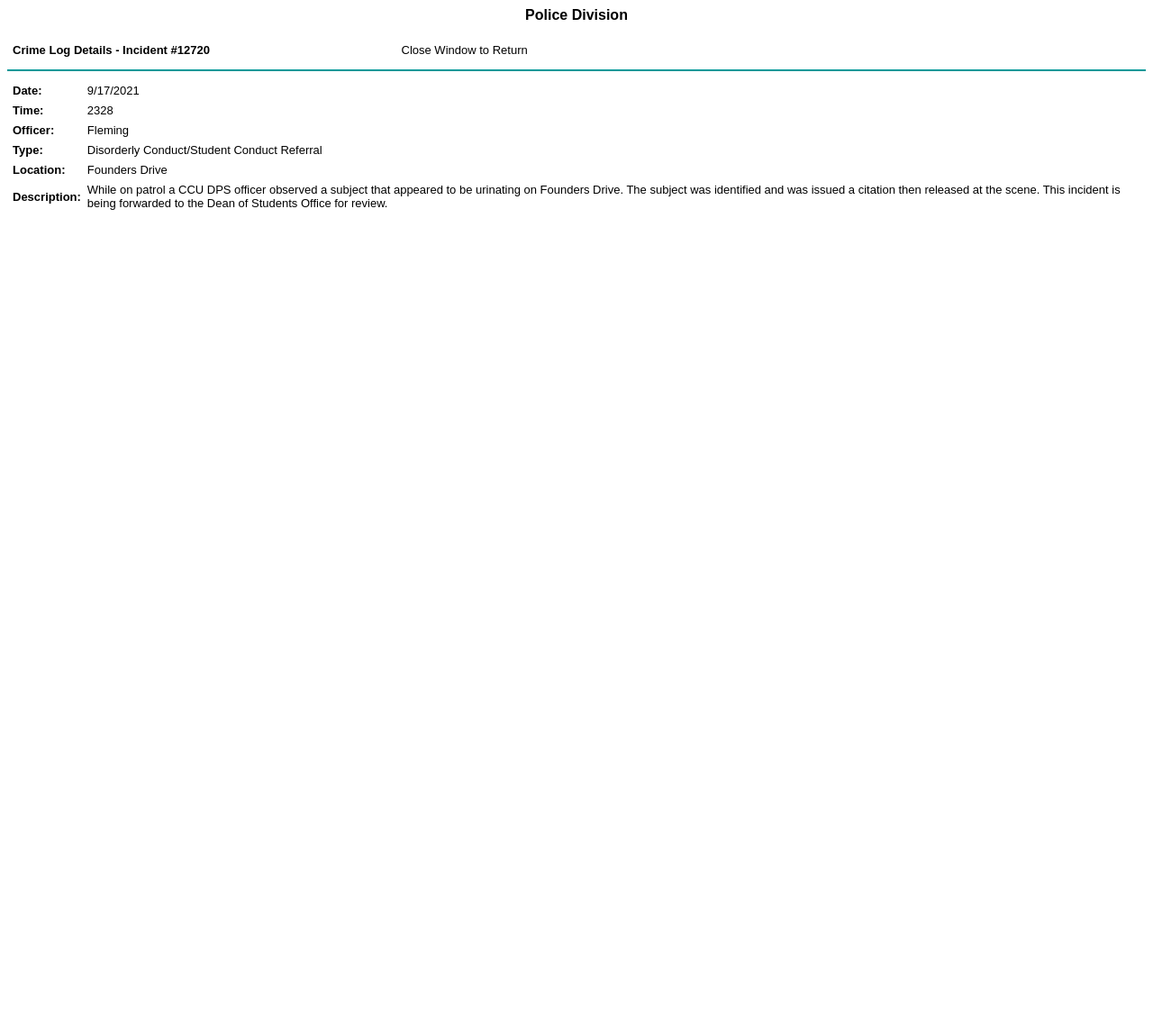Craft a detailed narrative of the webpage's structure and content.

The webpage is about a crime log, specifically incident #12720. At the top, there is a table with two cells, one containing the incident details and the other with a button to close the window and return to the previous page. 

Below the top table, there is a horizontal separator line. 

Underneath the separator, there is a larger table with five rows, each containing two cells. The left cells contain labels such as "Date:", "Time:", "Officer:", "Type:", and "Location:". The corresponding right cells display the relevant information, including the date "9/17/2021", time "2328", officer's name "Fleming", incident type "Disorderly Conduct/Student Conduct Referral", and location "Founders Drive". 

The last row of the table contains a label "Description:" and a longer text describing the incident, which involves a CCU DPS officer observing a subject urinating on Founders Drive, issuing a citation, and releasing the subject at the scene, with the incident being forwarded to the Dean of Students Office for review.